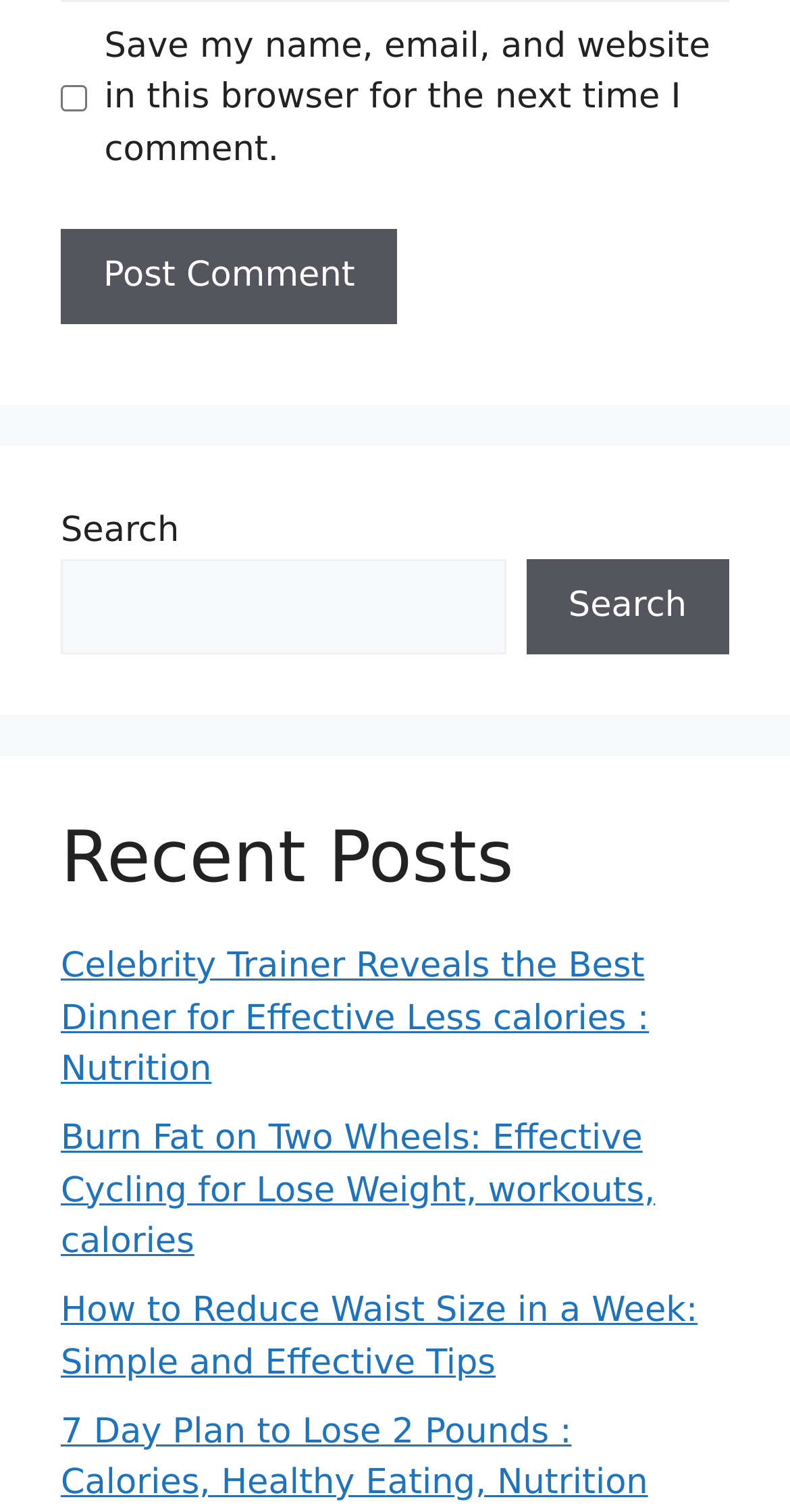Given the element description Search, predict the bounding box coordinates for the UI element in the webpage screenshot. The format should be (top-left x, top-left y, bottom-right x, bottom-right y), and the values should be between 0 and 1.

[0.666, 0.369, 0.923, 0.433]